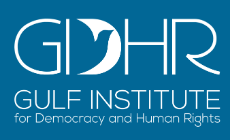What is the color of the background?
Using the visual information, respond with a single word or phrase.

Blue